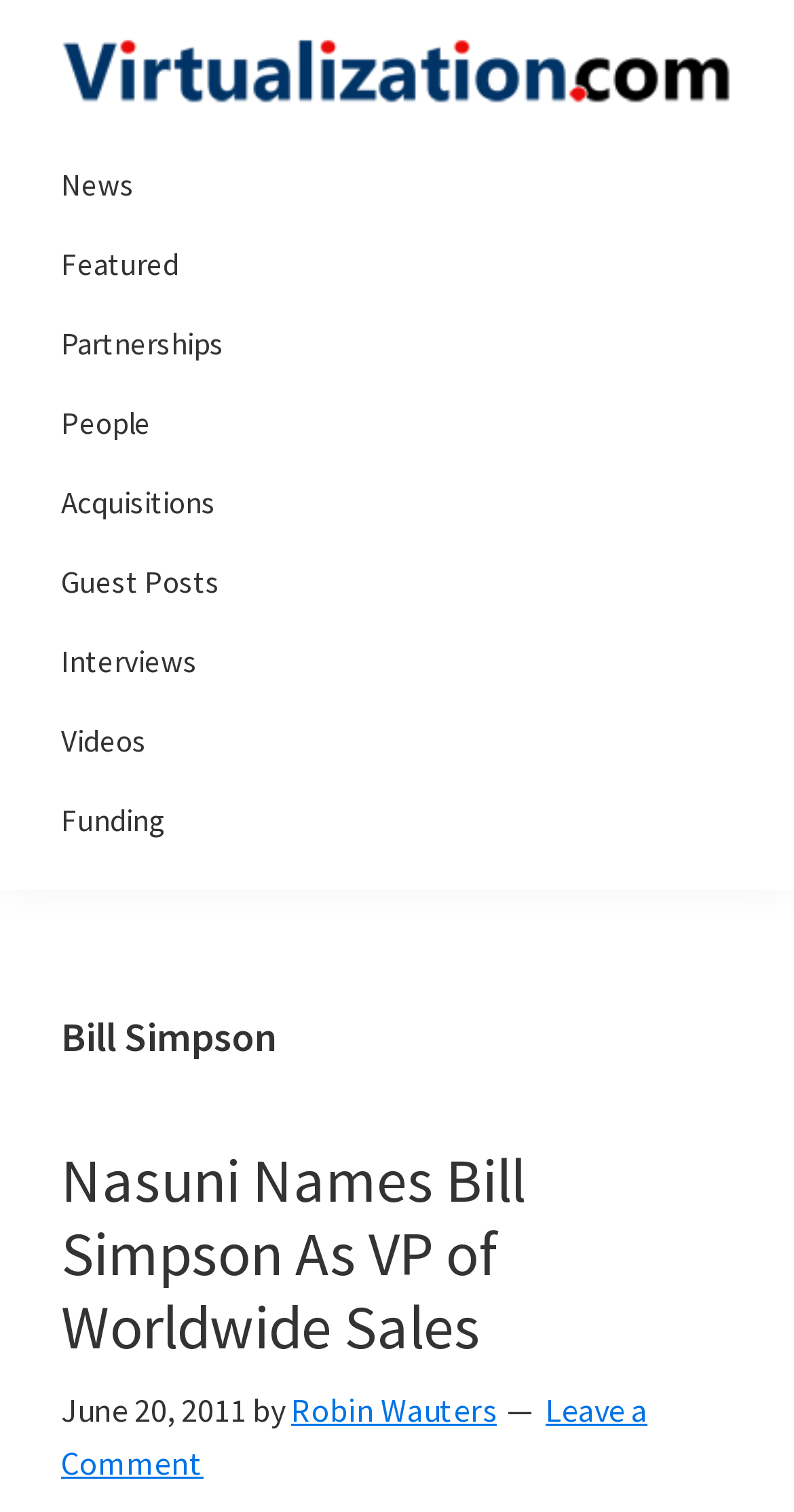Please locate the bounding box coordinates of the element that should be clicked to achieve the given instruction: "read Nasuni Names Bill Simpson As VP of Worldwide Sales".

[0.077, 0.754, 0.662, 0.903]